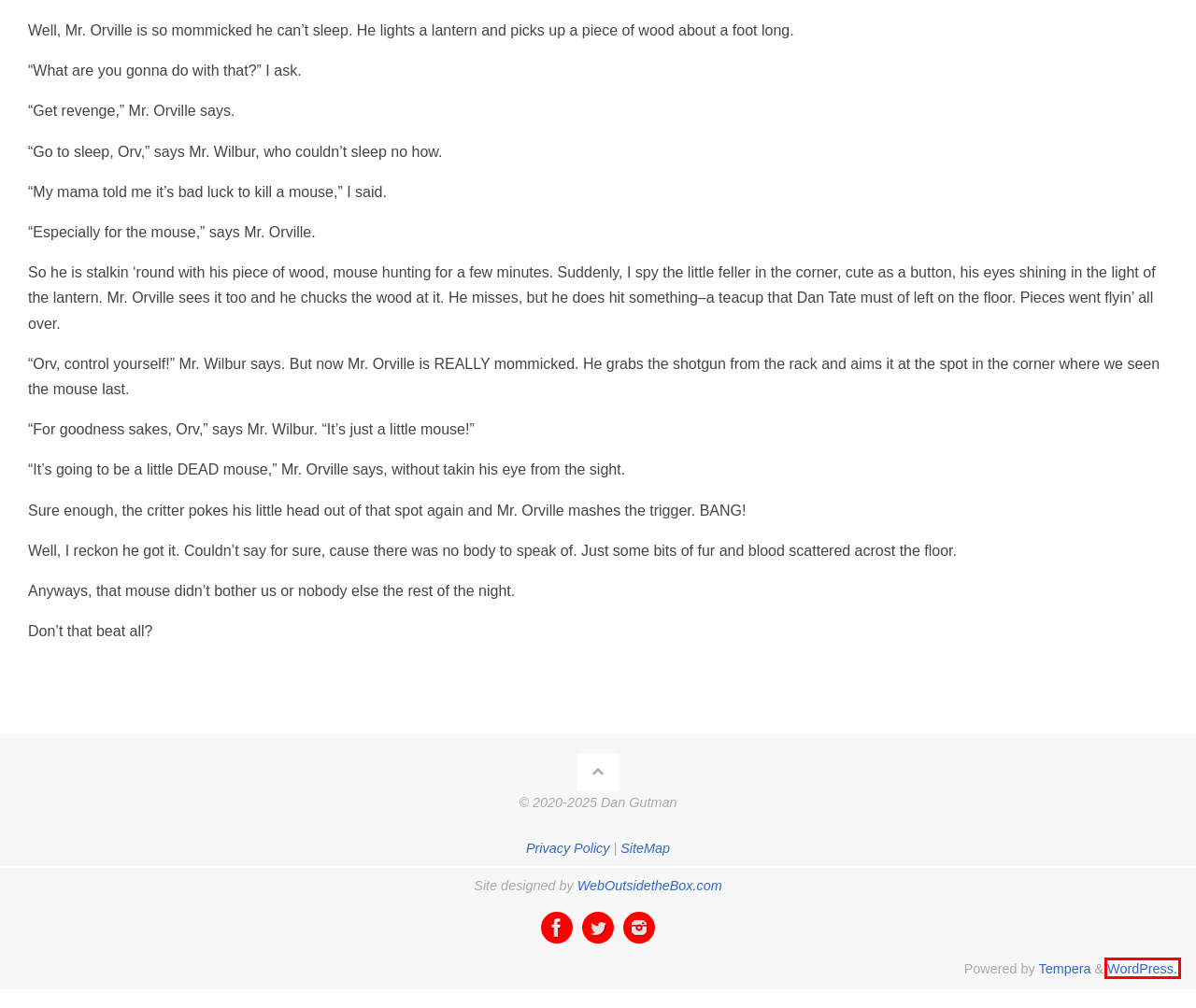Examine the screenshot of a webpage featuring a red bounding box and identify the best matching webpage description for the new page that results from clicking the element within the box. Here are the options:
A. Shop – Dan Gutman
B. Free and Premium WordPress Themes • Cryout Creations
C. CONTACT – Dan Gutman
D. Blog Tool, Publishing Platform, and CMS – WordPress.org
E. BOOKS – Dan Gutman
F. PRESS – Dan Gutman
G. VIRTUAL SCHOOL VISITS – Dan Gutman
H. AWARDS – Dan Gutman

D